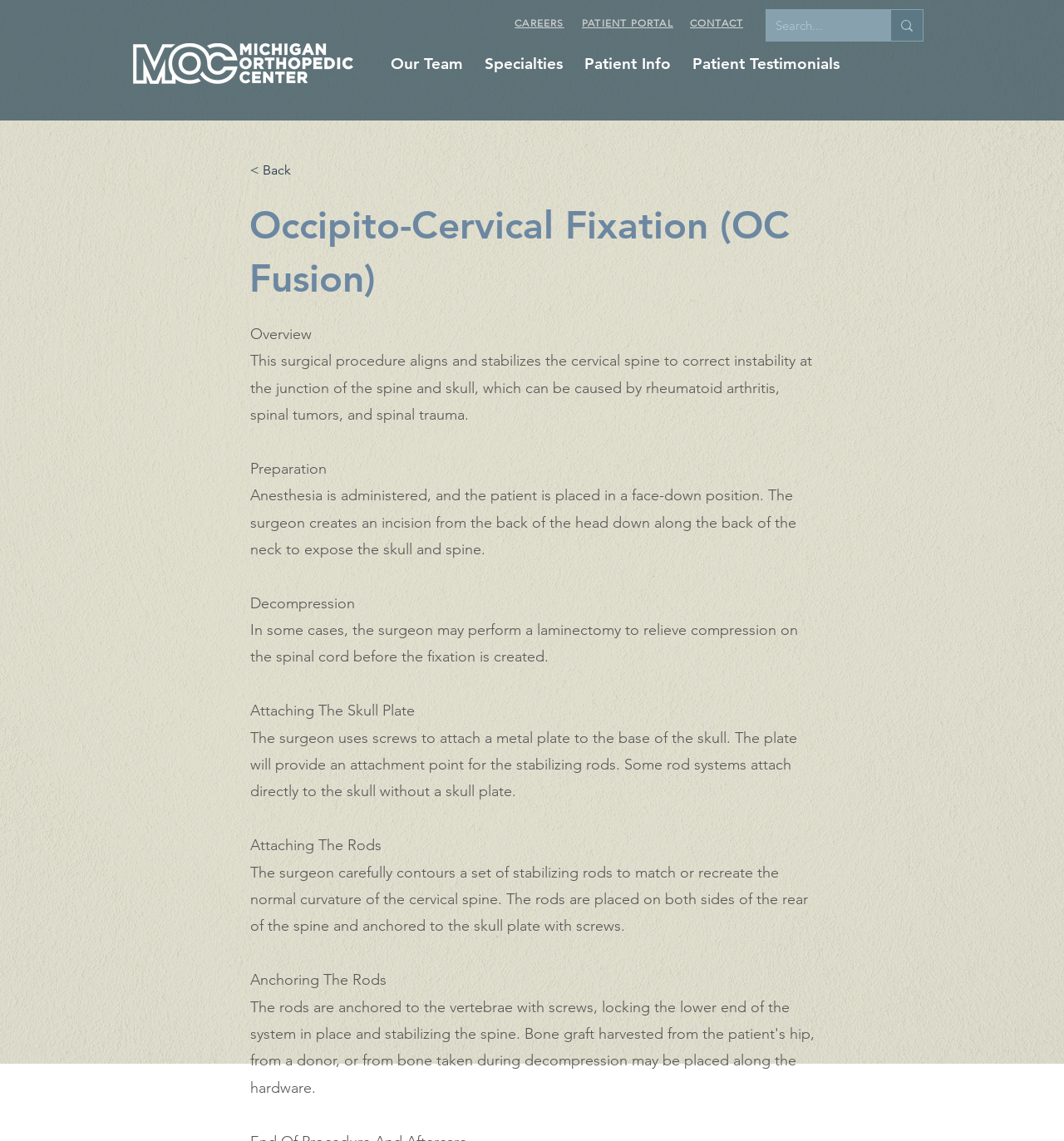Describe all the visual and textual components of the webpage comprehensively.

The webpage is about Occipito-Cervical Fixation (OC Fusion), a surgical procedure. At the top left corner, there is a logo of MOC (Medical Orthopedic Clinic) in white color. On the top right side, there is a search bar with a search button and a magnifying glass icon. 

Below the search bar, there are three main navigation links: CAREERS, CONTACT, and PATIENT PORTAL. Further down, there is a site navigation menu with links to Our Team, Specialties, Patient Info, and Patient Testimonials. 

The main content of the webpage is divided into sections, each with a heading. The first section is an overview of OC Fusion, which describes the purpose of the surgical procedure. The following sections are Preparation, Decompression, Attaching The Skull Plate, Attaching The Rods, and Anchoring The Rods, each explaining a step of the procedure in detail.